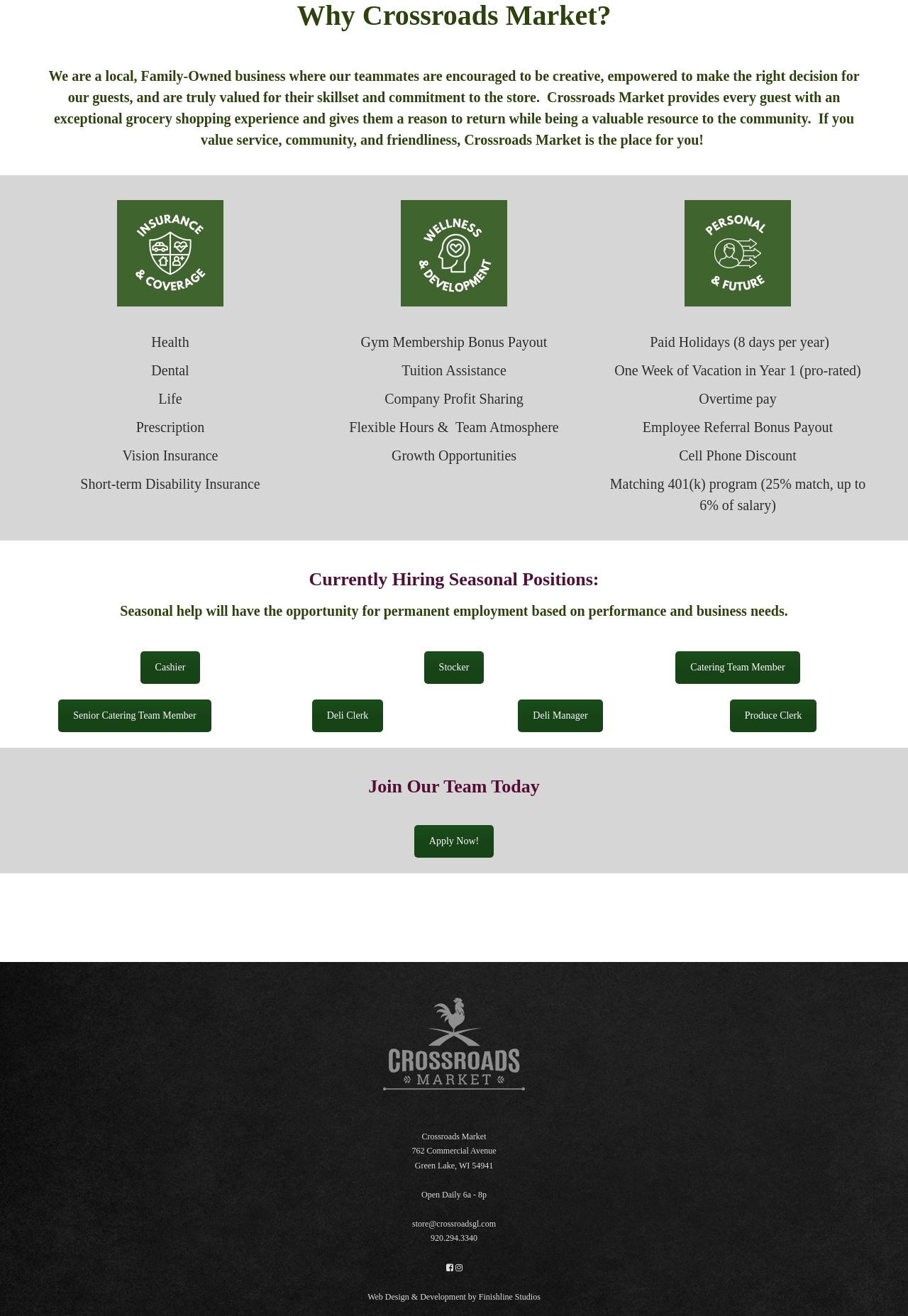Locate and provide the bounding box coordinates for the HTML element that matches this description: "Stocker".

[0.467, 0.495, 0.533, 0.519]